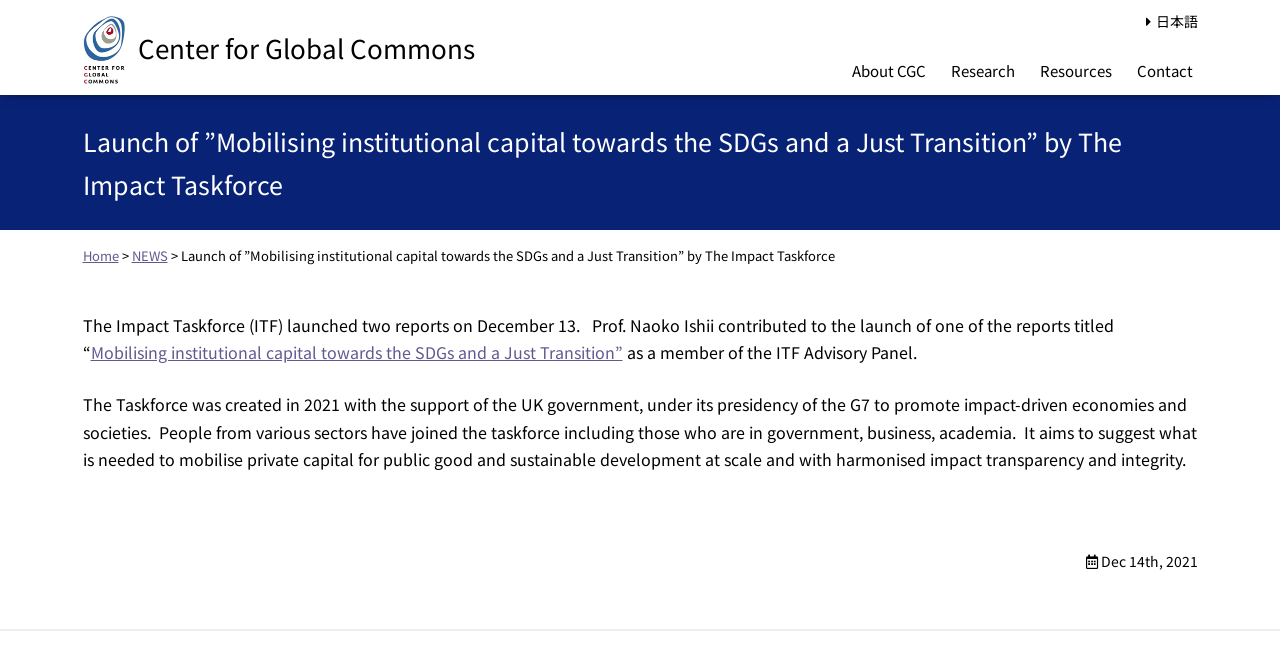Please determine the bounding box coordinates of the element's region to click for the following instruction: "contact us".

[0.884, 0.076, 0.936, 0.139]